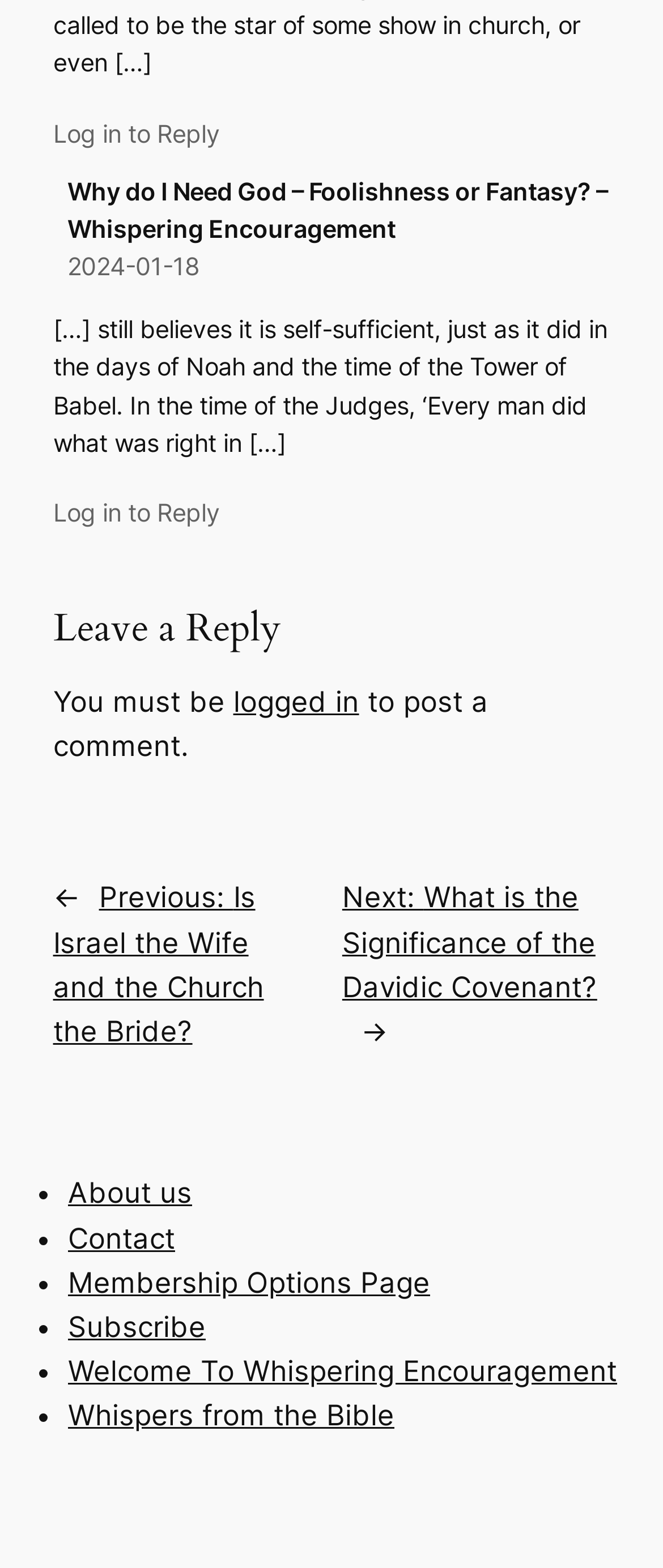What are the navigation options?
Look at the screenshot and give a one-word or phrase answer.

Posts